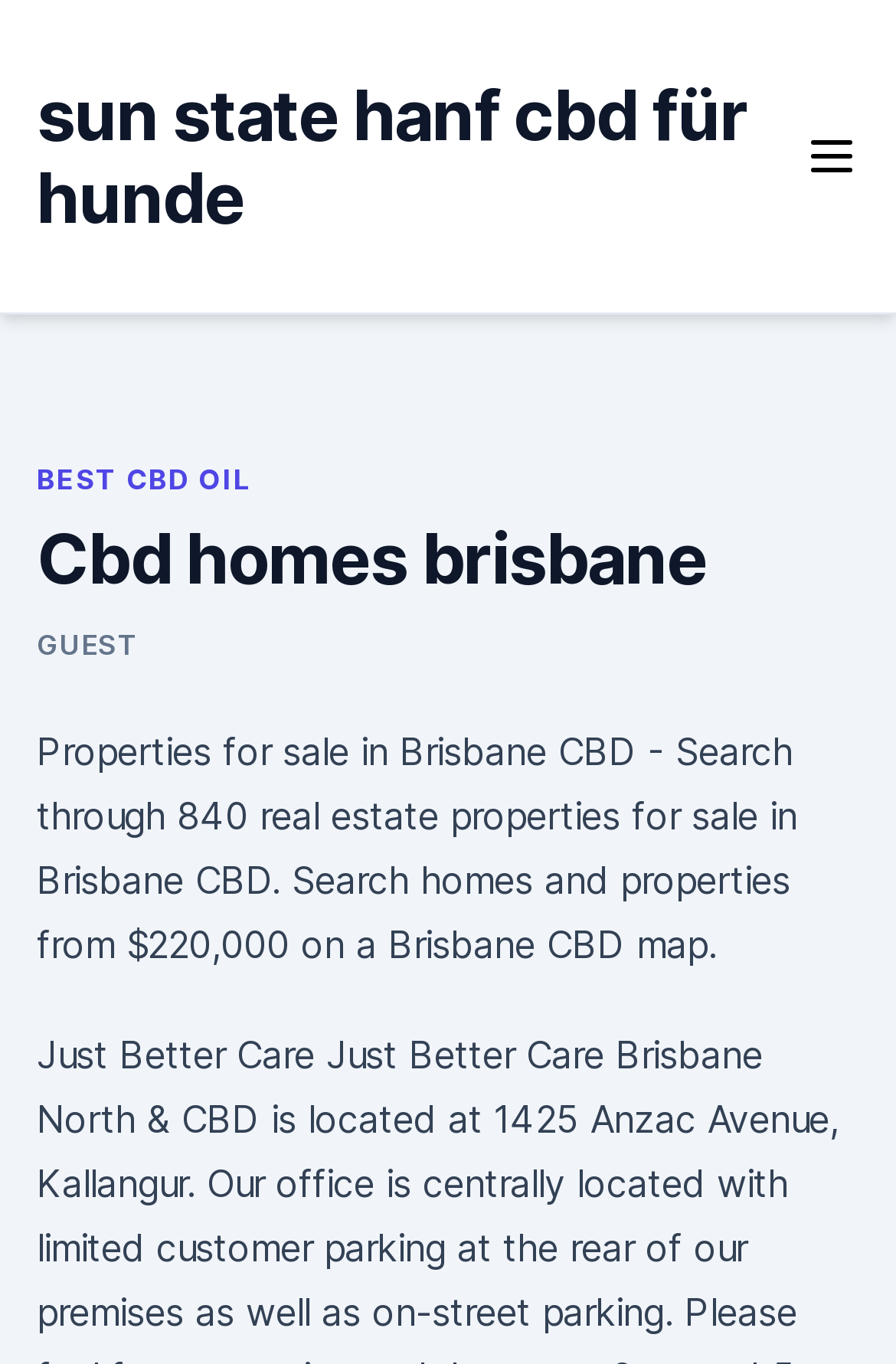Please determine the heading text of this webpage.

Cbd homes brisbane